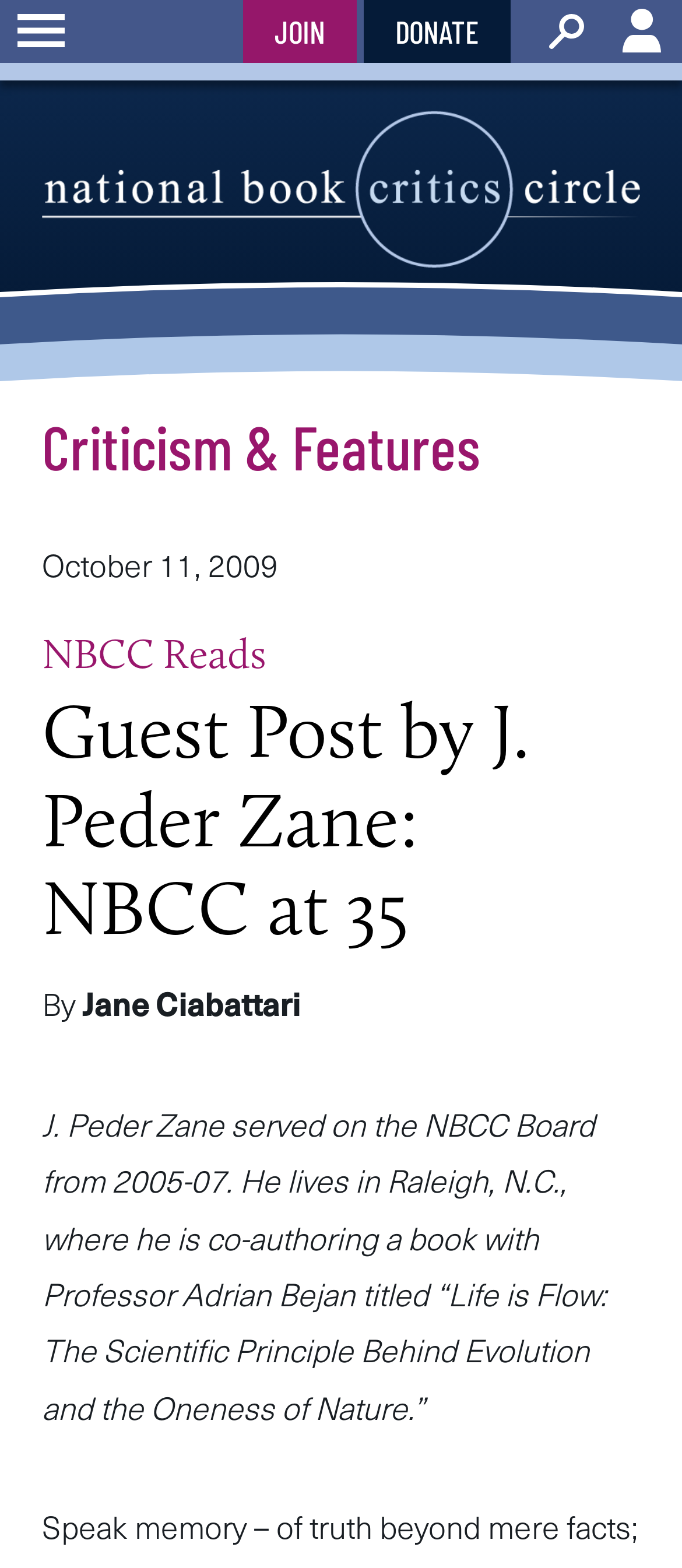Provide the bounding box coordinates for the area that should be clicked to complete the instruction: "read Criticism & Features".

[0.062, 0.261, 0.705, 0.307]